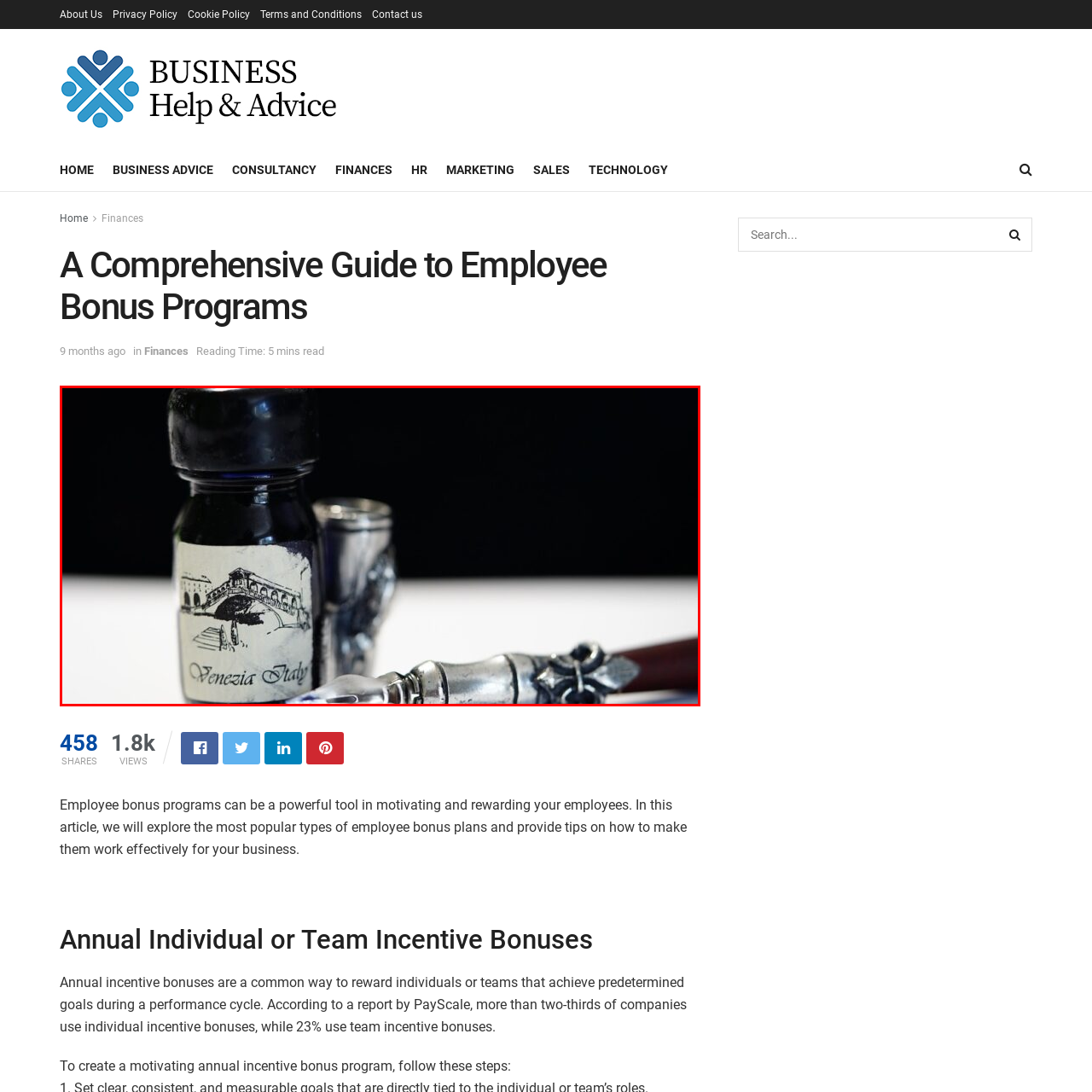Elaborate on the visual content inside the red-framed section with detailed information.

The image features an elegant ink bottle with a vintage design, prominently labeled "Venezia Italy." The bottle showcases a delicate illustration of a landmark, likely the iconic Rialto Bridge, recognized for its architectural beauty. Resting beside the bottle is an ornate silver fountain pen, its intricate detailing highlighting craftsmanship reminiscent of classic writing instruments. The pen adds a touch of sophistication to the scene, which is set against a contrasting black background, drawing attention to the glossy finish of the ink bottle and the exquisite design of the pen. Together, they evoke a sense of artistry and refinement, ideal for enthusiasts of writing and vintage accessories.